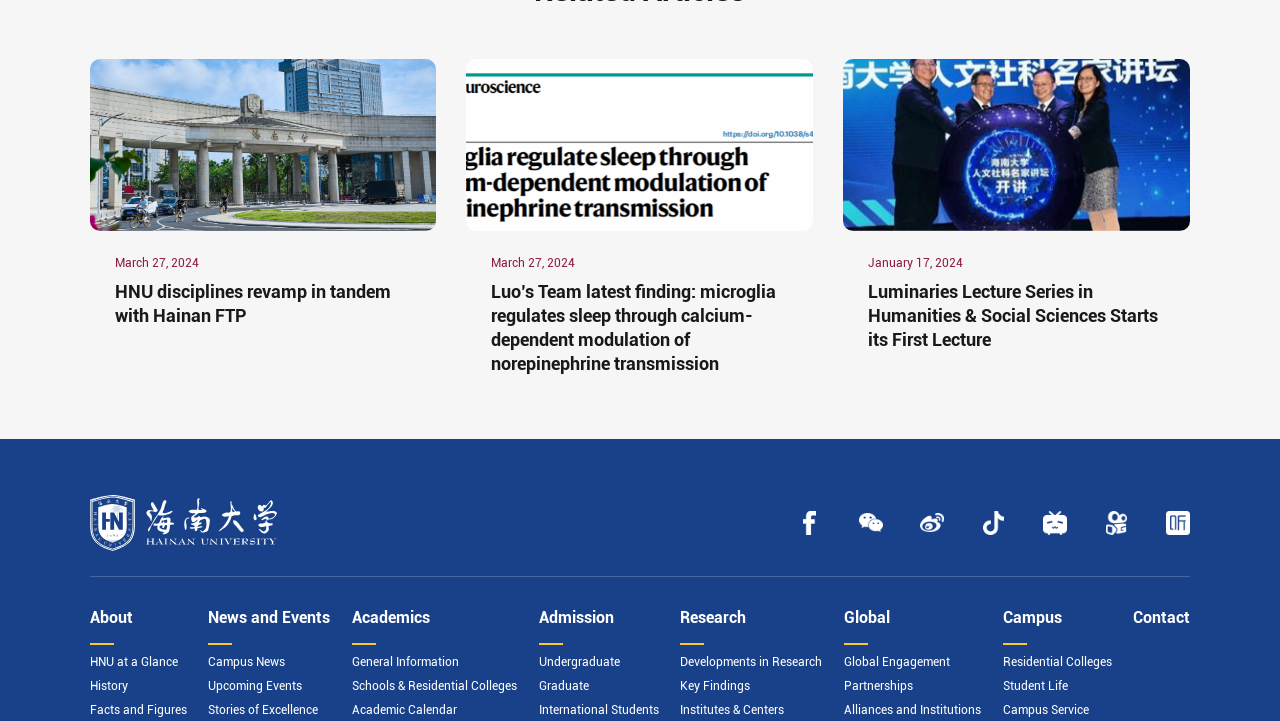Please determine the bounding box coordinates of the section I need to click to accomplish this instruction: "check Residential Colleges".

[0.783, 0.908, 0.868, 0.928]